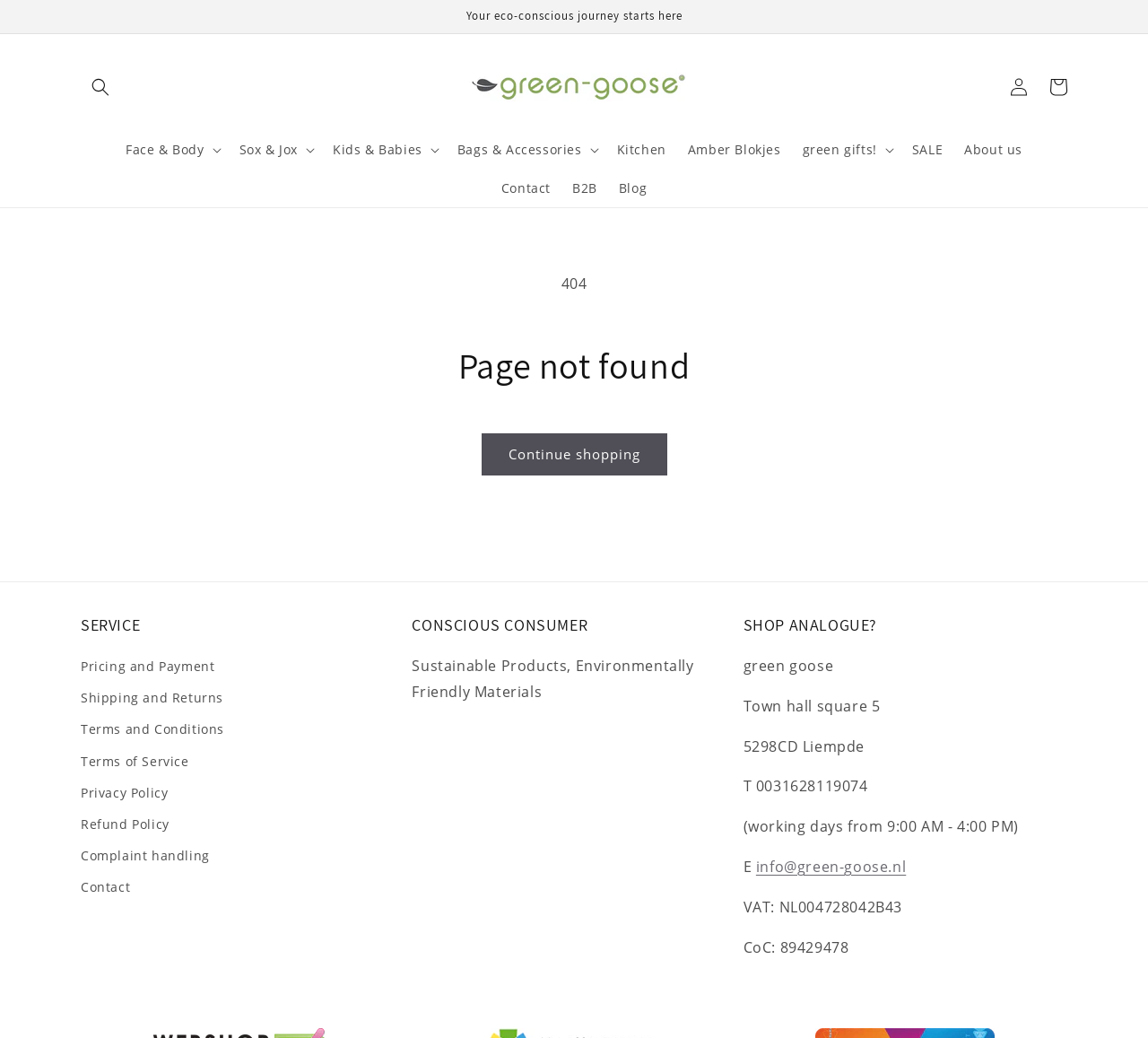What is the name of the website?
Based on the screenshot, provide a one-word or short-phrase response.

green-goose